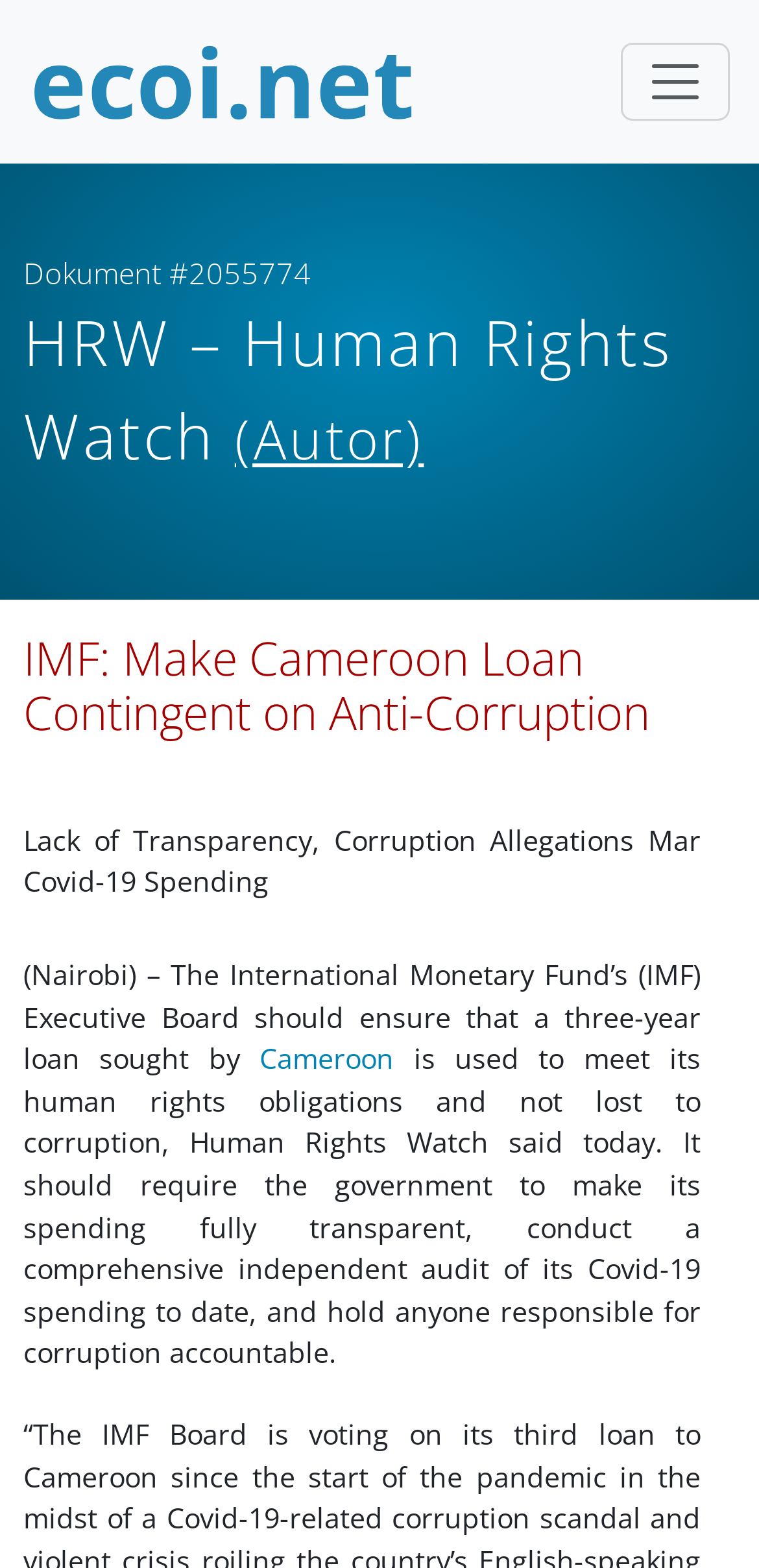What is the loan being sought by Cameroon?
Refer to the screenshot and respond with a concise word or phrase.

Three-year loan